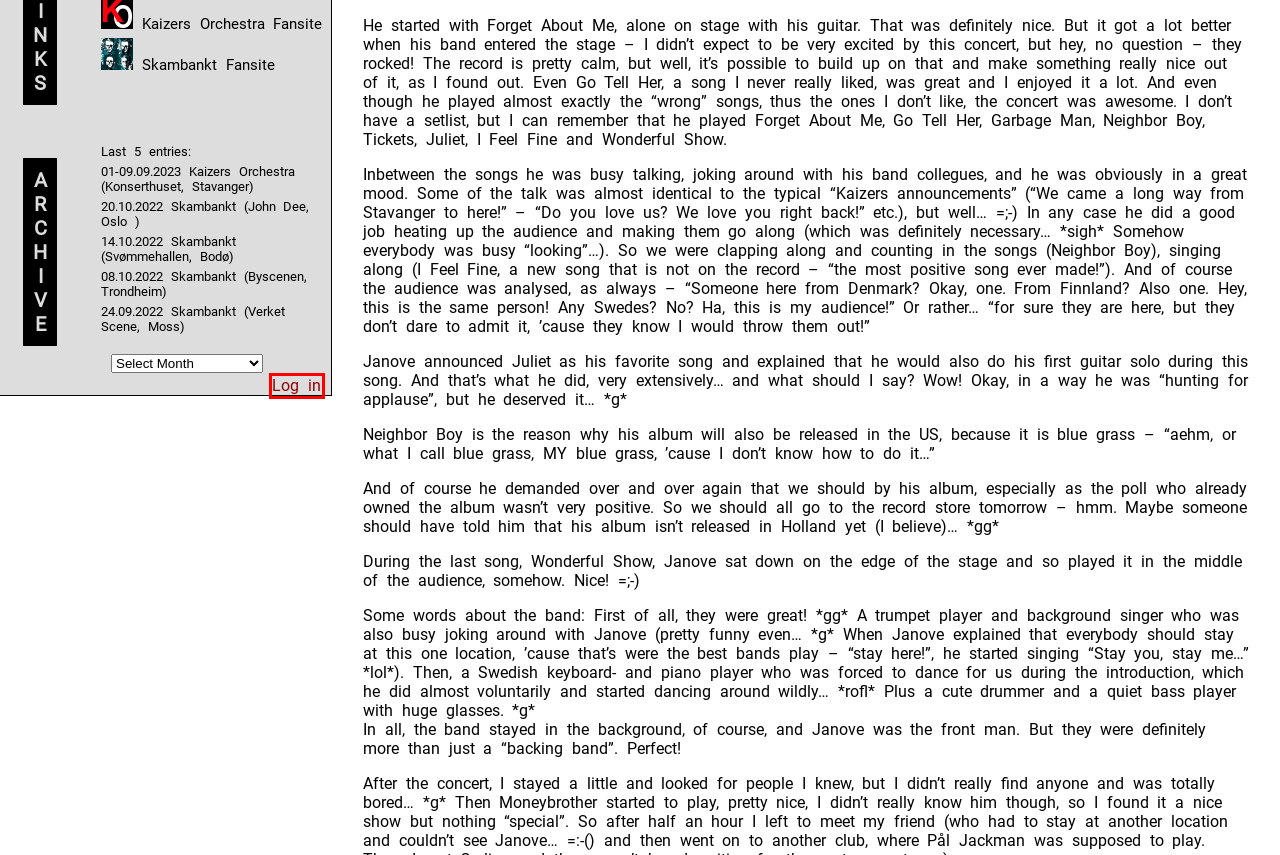Analyze the given webpage screenshot and identify the UI element within the red bounding box. Select the webpage description that best matches what you expect the new webpage to look like after clicking the element. Here are the candidates:
A. Horb a.N. «  Konzertjunkie
B. 24.09.2022 Skambankt (Verket Scene, Moss) «  Konzertjunkie
C. Kaizers Orchestra Fanpage - Home
D. Log In ‹ Konzertjunkie — WordPress
E. Skambankt
F. 14.10.2022 Skambankt (Svømmehallen, Bodø) «  Konzertjunkie
G. 20.10.2022 Skambankt (John Dee, Oslo ) «  Konzertjunkie
H. 01-09.09.2023 Kaizers Orchestra (Konserthuset, Stavanger) «  Konzertjunkie

D